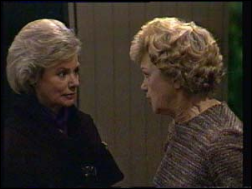What is the tone of the conversation between the two characters?
Based on the visual content, answer with a single word or a brief phrase.

Serious